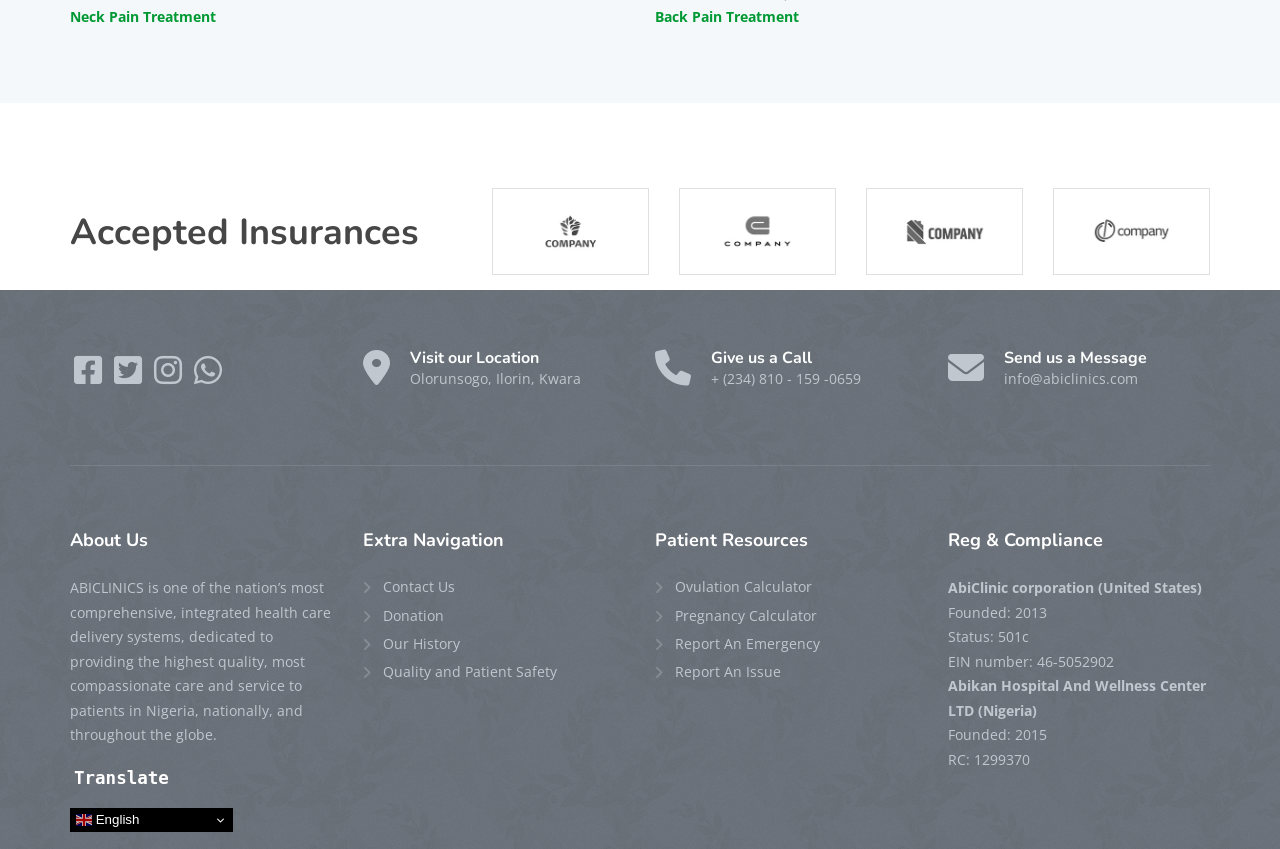Refer to the element description Quality and Patient Safety and identify the corresponding bounding box in the screenshot. Format the coordinates as (top-left x, top-left y, bottom-right x, bottom-right y) with values in the range of 0 to 1.

[0.283, 0.779, 0.435, 0.805]